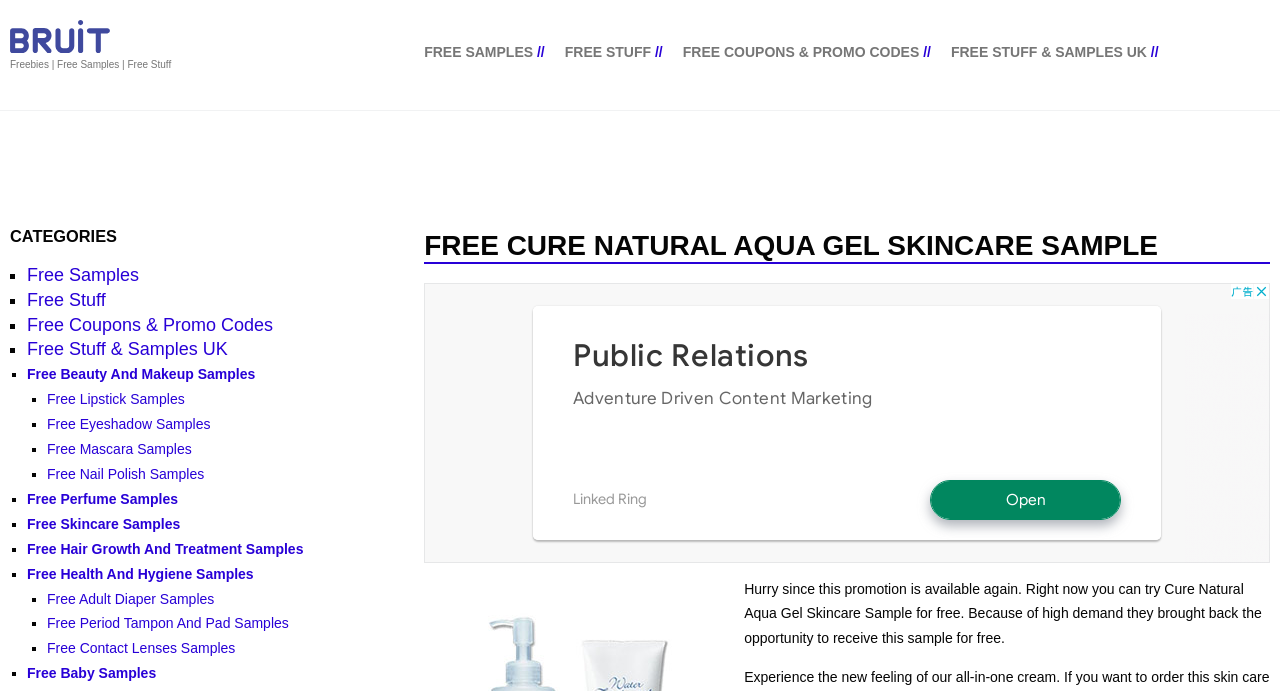Please identify the bounding box coordinates of the element I should click to complete this instruction: 'Click on 'FREE SAMPLES''. The coordinates should be given as four float numbers between 0 and 1, like this: [left, top, right, bottom].

[0.021, 0.383, 0.109, 0.412]